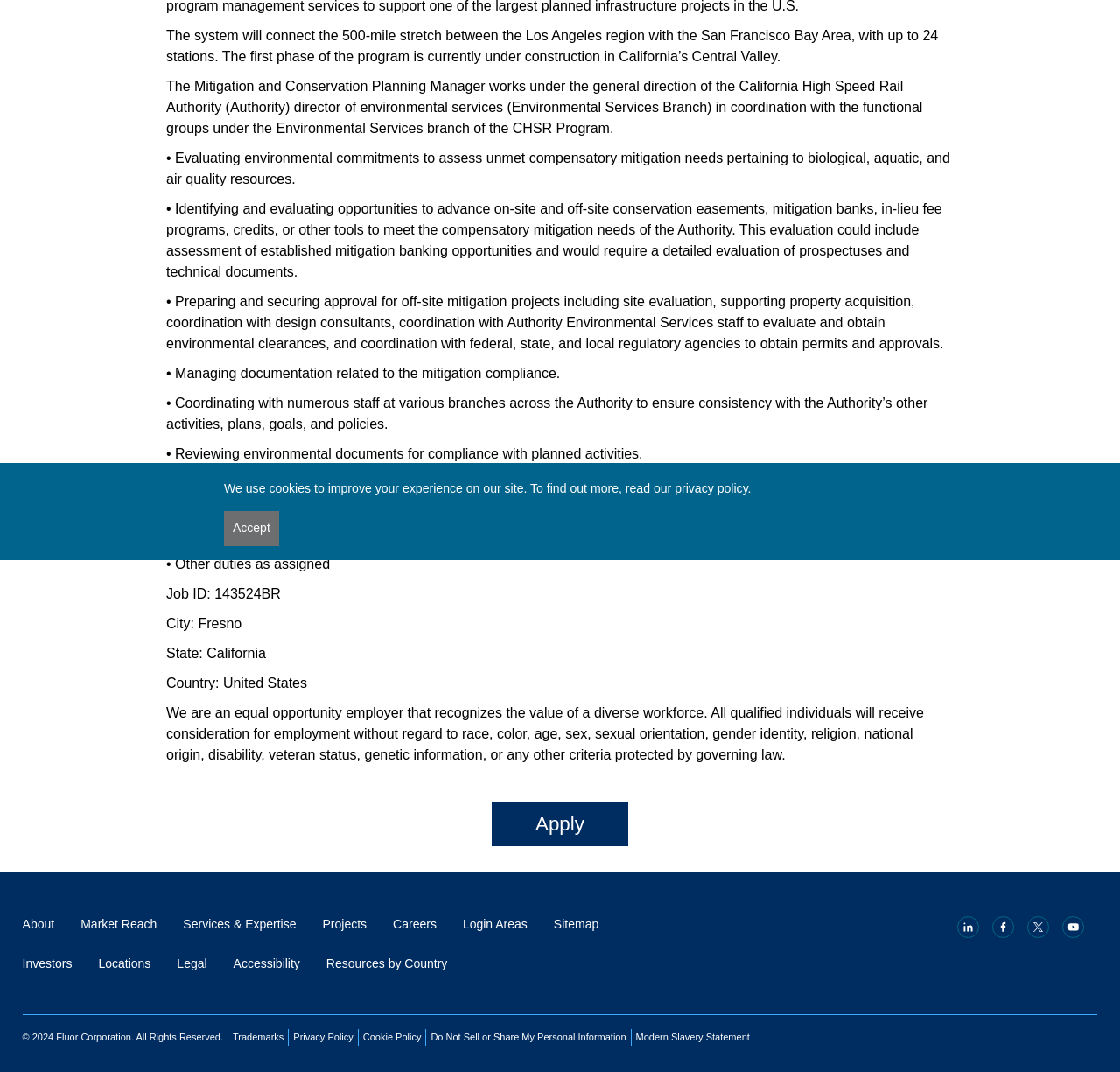Using the format (top-left x, top-left y, bottom-right x, bottom-right y), and given the element description, identify the bounding box coordinates within the screenshot: SEC Registration

None